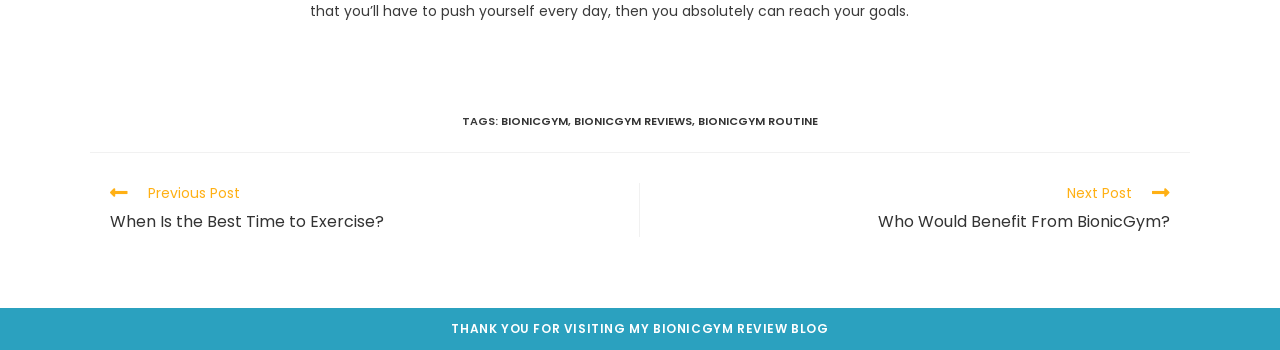Given the element description, predict the bounding box coordinates in the format (top-left x, top-left y, bottom-right x, bottom-right y), using floating point numbers between 0 and 1: BionicGym Reviews

[0.448, 0.322, 0.541, 0.368]